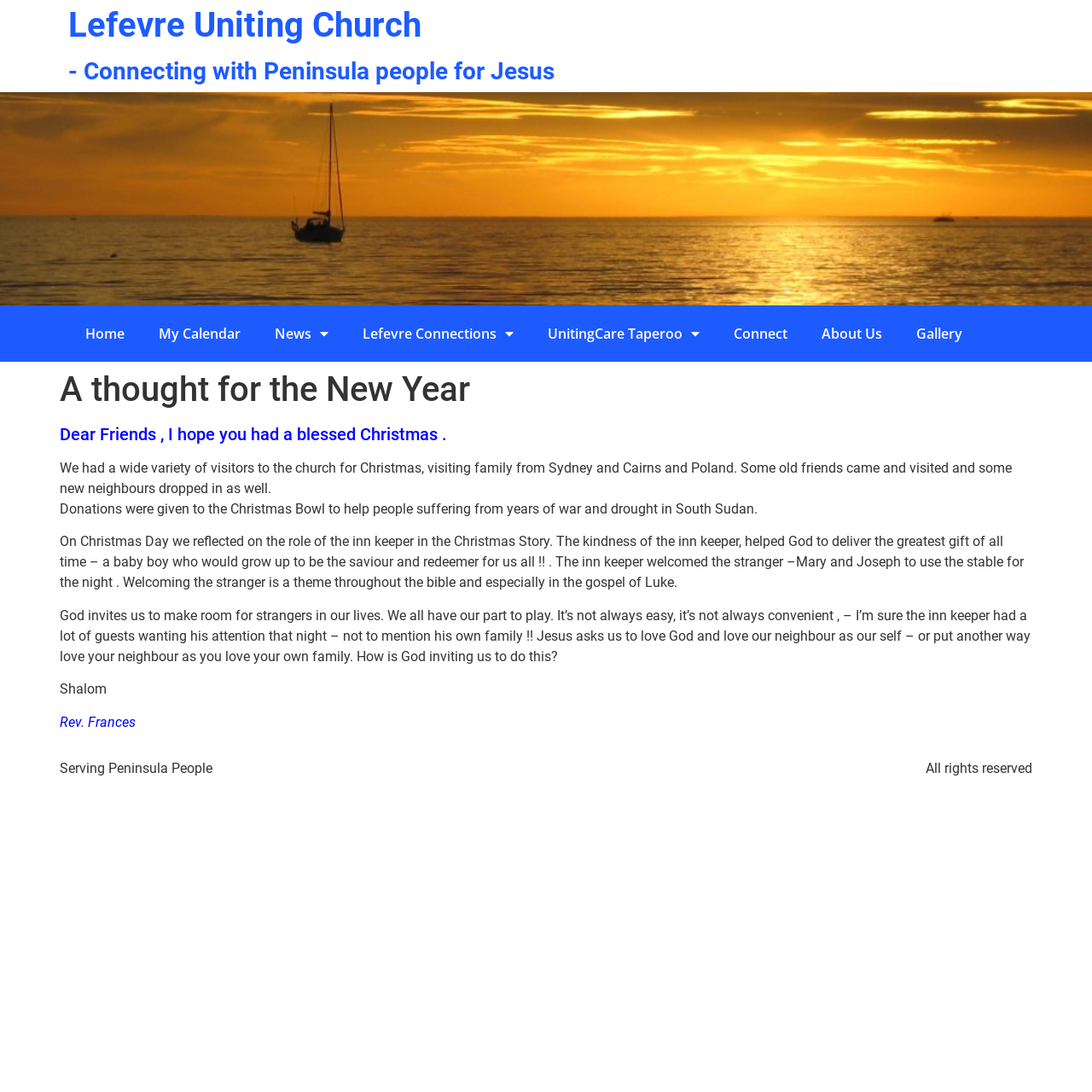Identify the main title of the webpage and generate its text content.

Lefevre Uniting Church